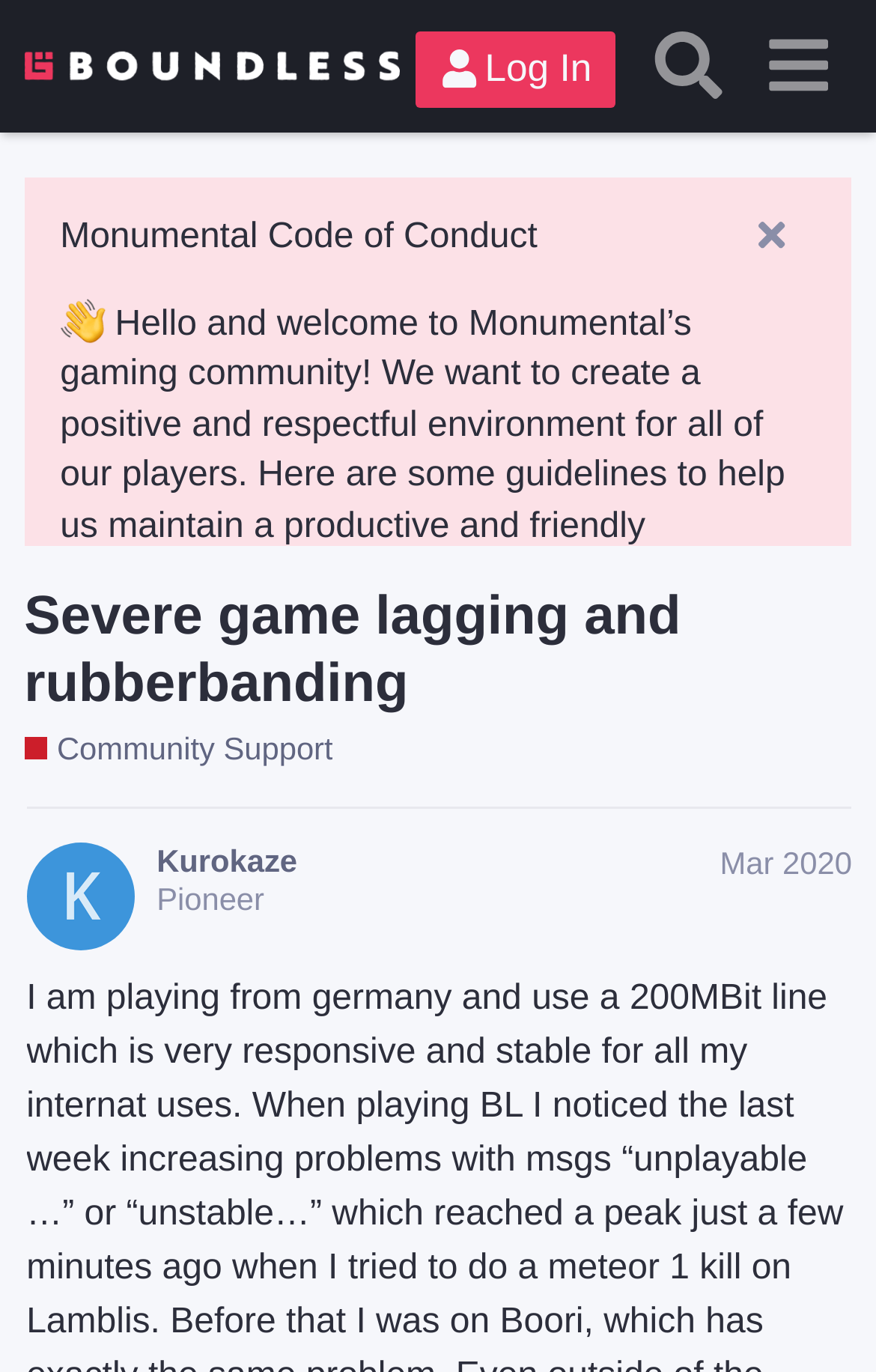Given the element description, predict the bounding box coordinates in the format (top-left x, top-left y, bottom-right x, bottom-right y). Make sure all values are between 0 and 1. Here is the element description: July 18, 2020

None